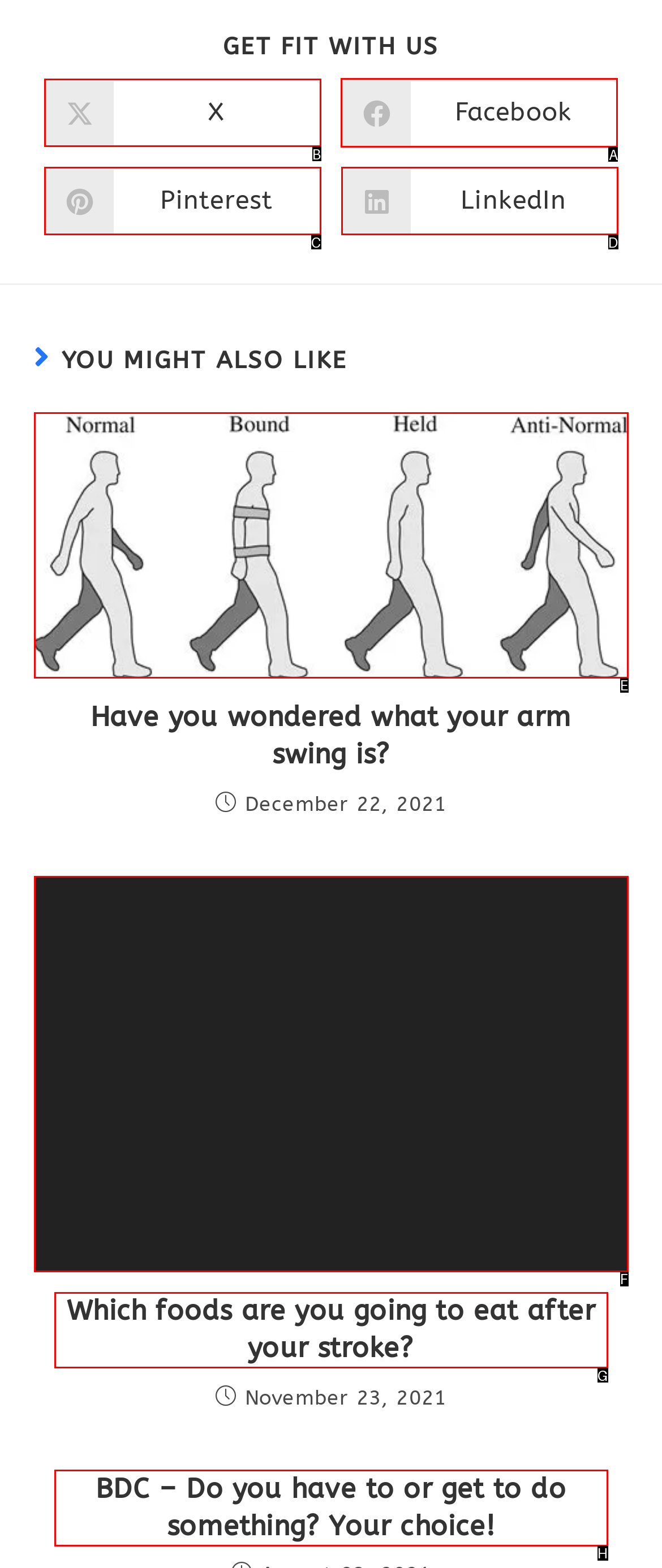Identify which lettered option to click to carry out the task: Learn about boat insurance in Texas. Provide the letter as your answer.

None